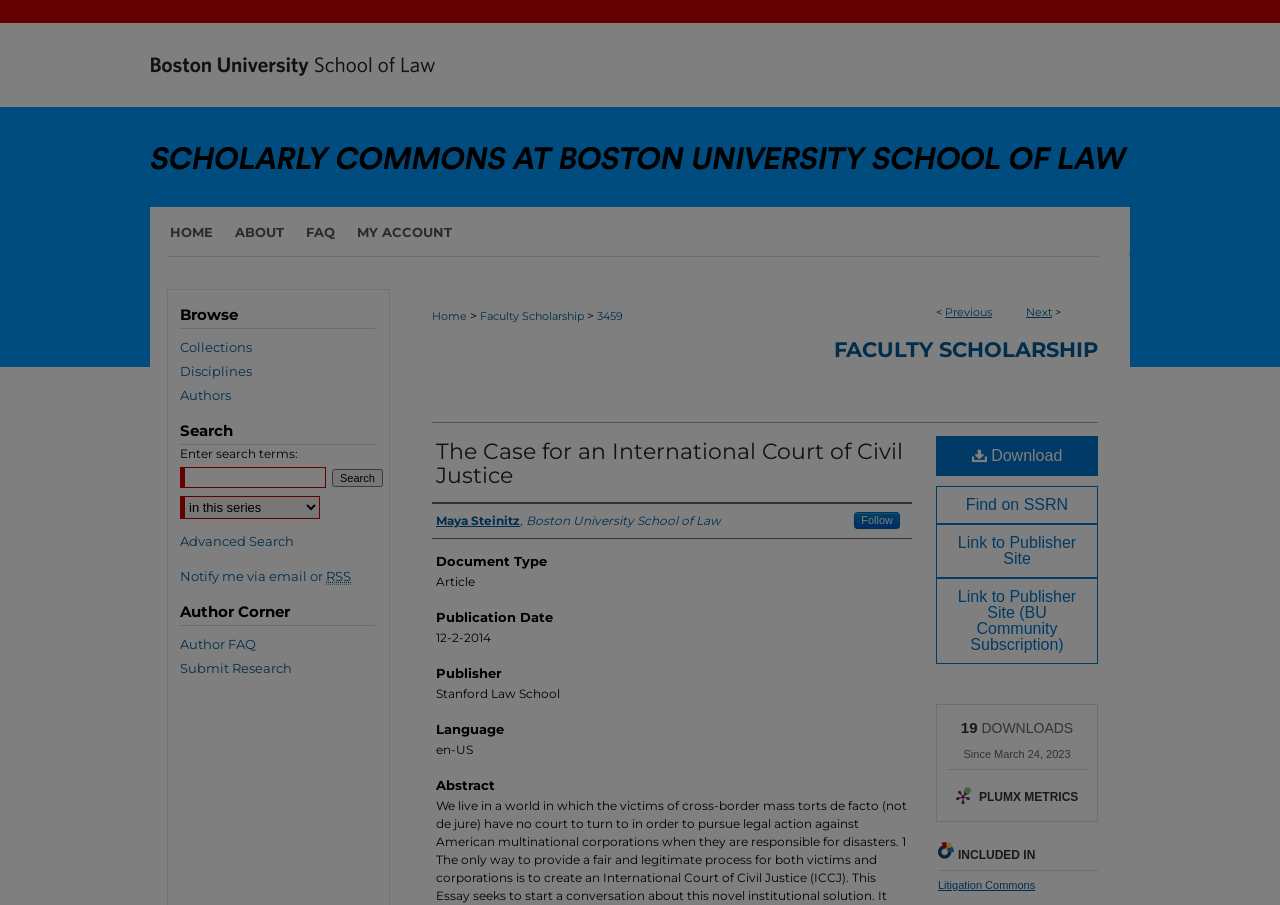Using the details from the image, please elaborate on the following question: How many downloads has the article had?

I found the answer by looking at the 'DOWNLOADS' section, which is a heading on the webpage. Under this section, I found a static text with the number '19', which indicates the number of downloads the article has had.